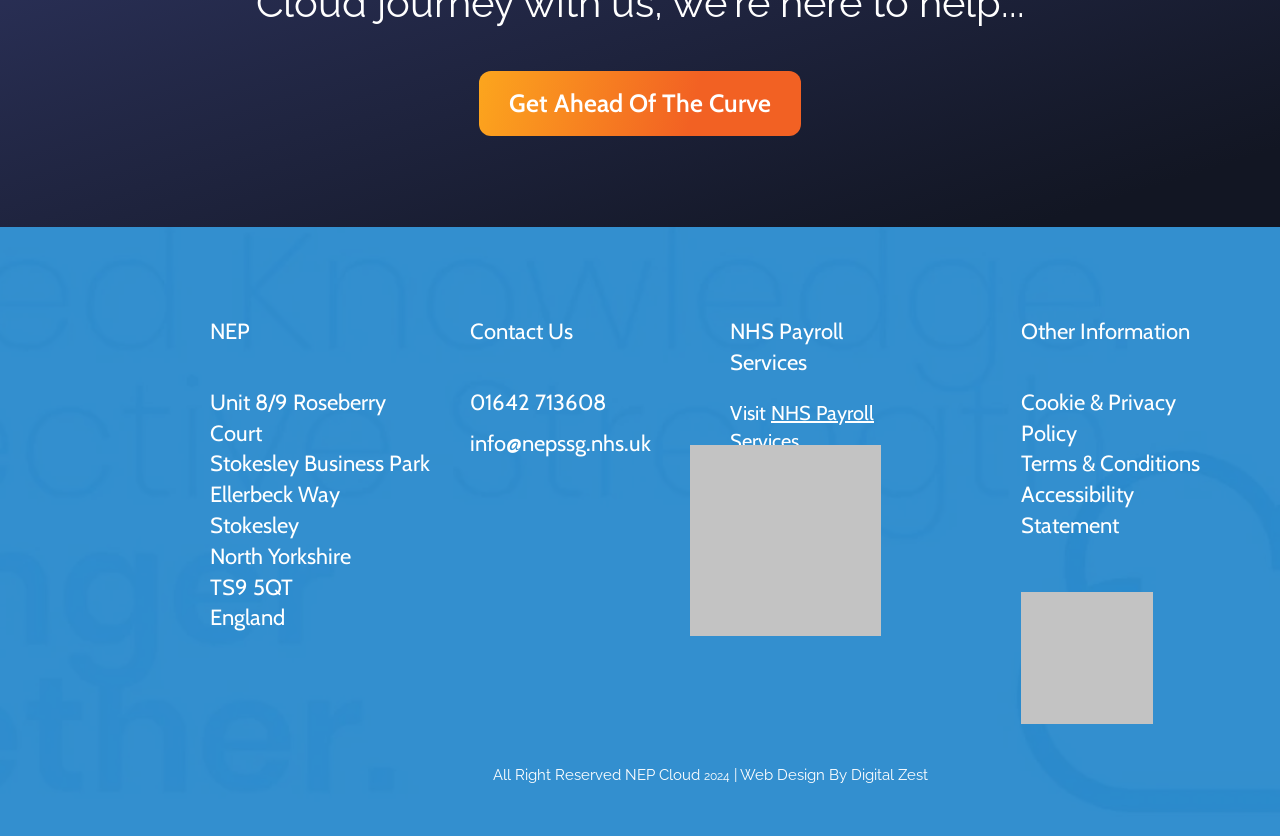What is the copyright year of NEP Cloud?
Give a single word or phrase answer based on the content of the image.

2024